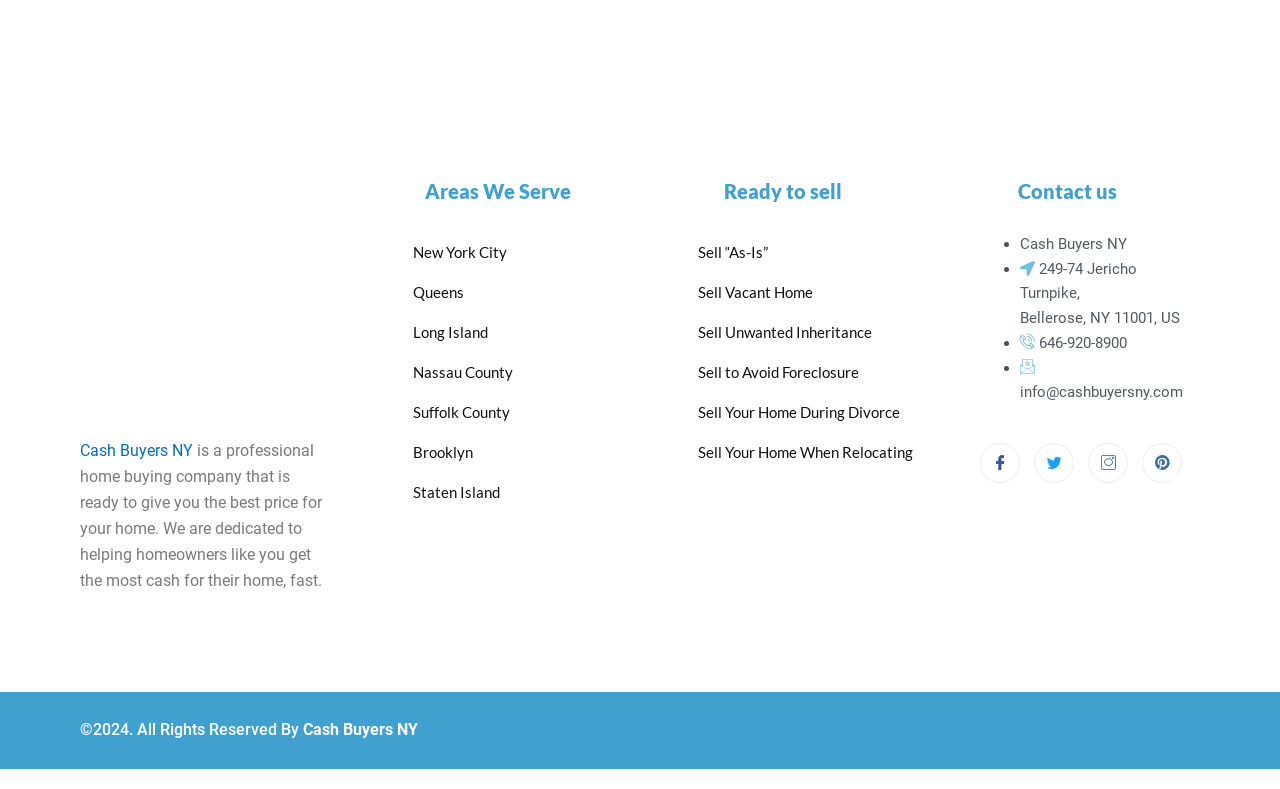Please determine the bounding box coordinates for the UI element described here. Use the format (top-left x, top-left y, bottom-right x, bottom-right y) with values bounded between 0 and 1: Brooklyn

[0.316, 0.547, 0.37, 0.598]